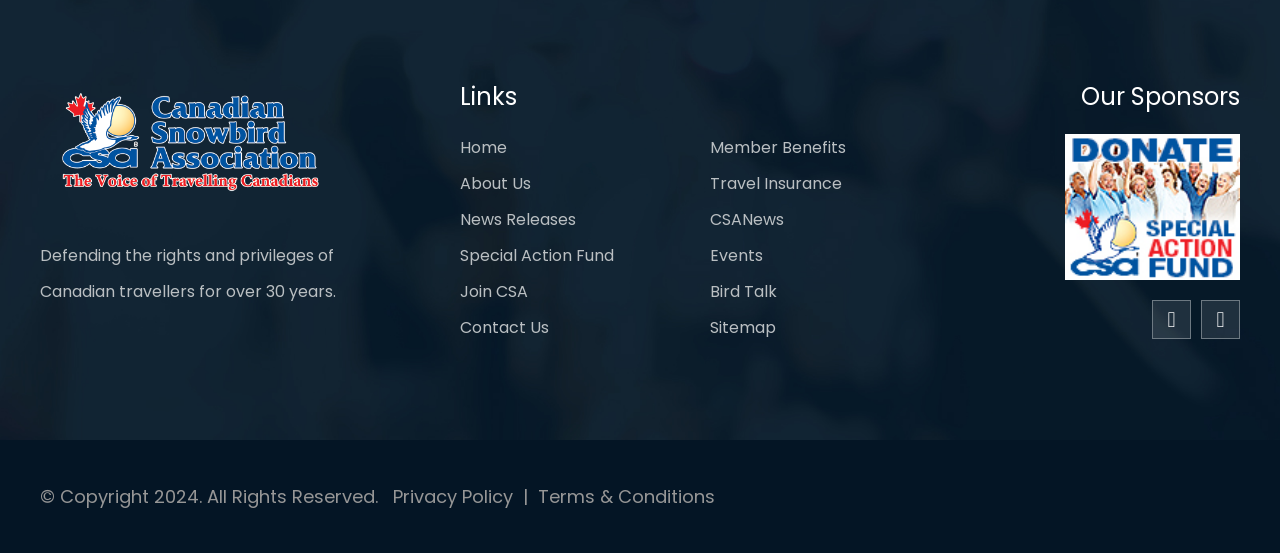Please locate the clickable area by providing the bounding box coordinates to follow this instruction: "Learn about 'Special Action Fund'".

[0.359, 0.442, 0.48, 0.484]